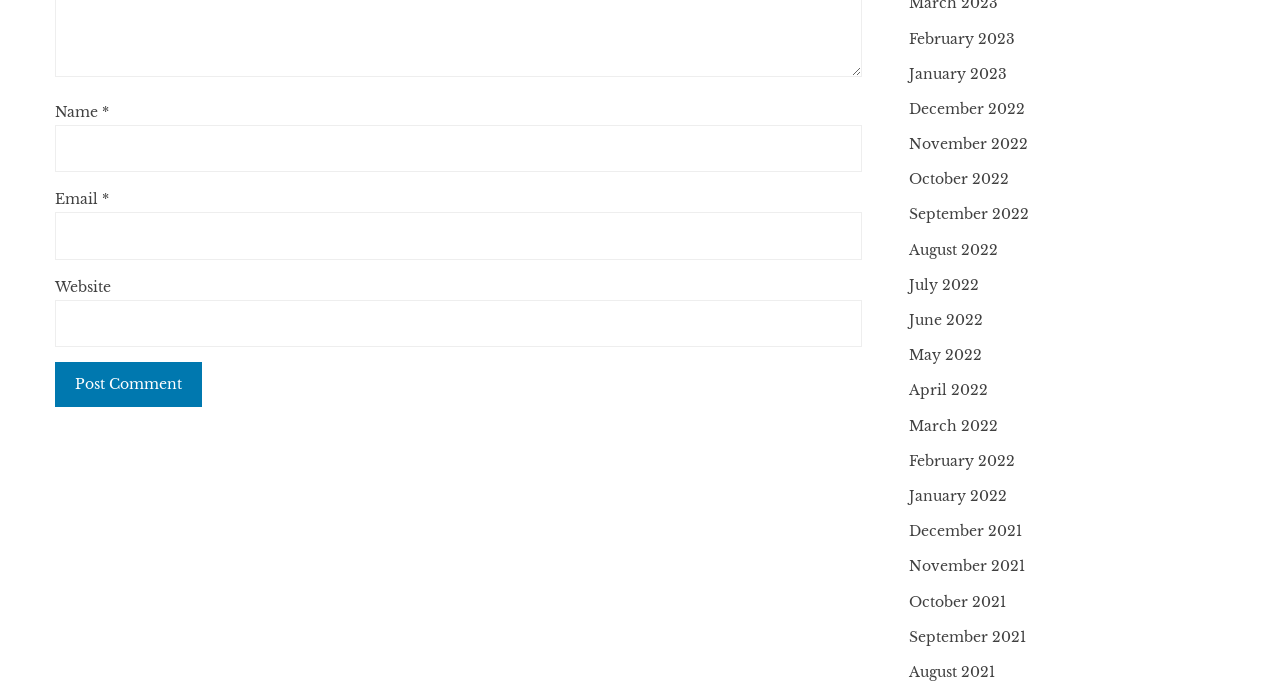Determine the bounding box coordinates of the clickable region to carry out the instruction: "Click the Post Comment button".

[0.043, 0.532, 0.158, 0.598]